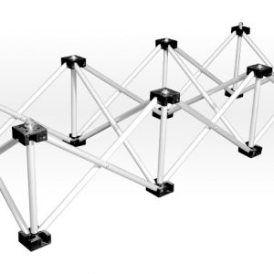Can the truss system be easily assembled and disassembled?
Respond with a short answer, either a single word or a phrase, based on the image.

Yes